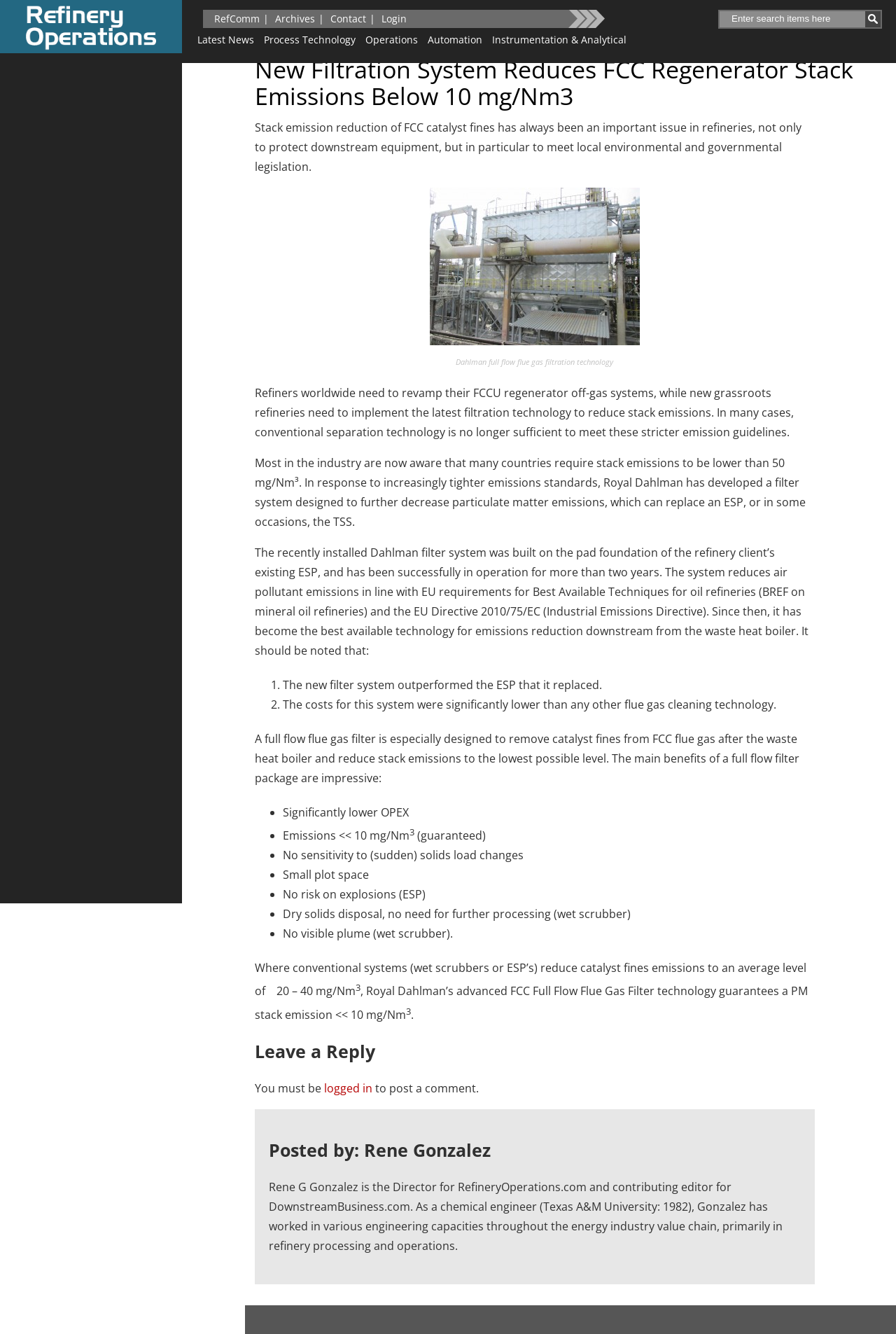Please determine the bounding box coordinates for the element with the description: "Contact".

[0.369, 0.009, 0.409, 0.019]